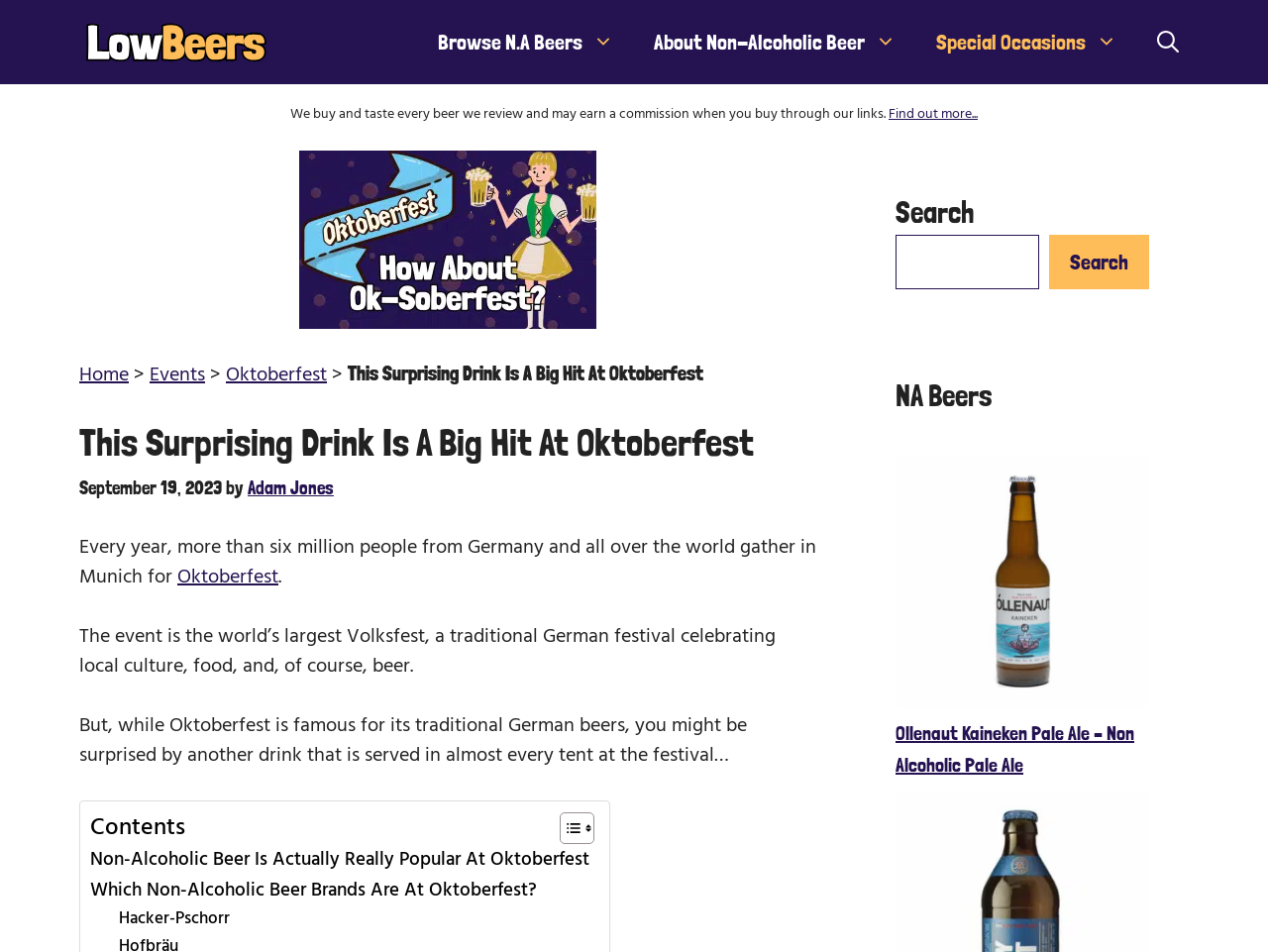Select the bounding box coordinates of the element I need to click to carry out the following instruction: "Click the 'Oktoberfest' link".

[0.178, 0.378, 0.258, 0.411]